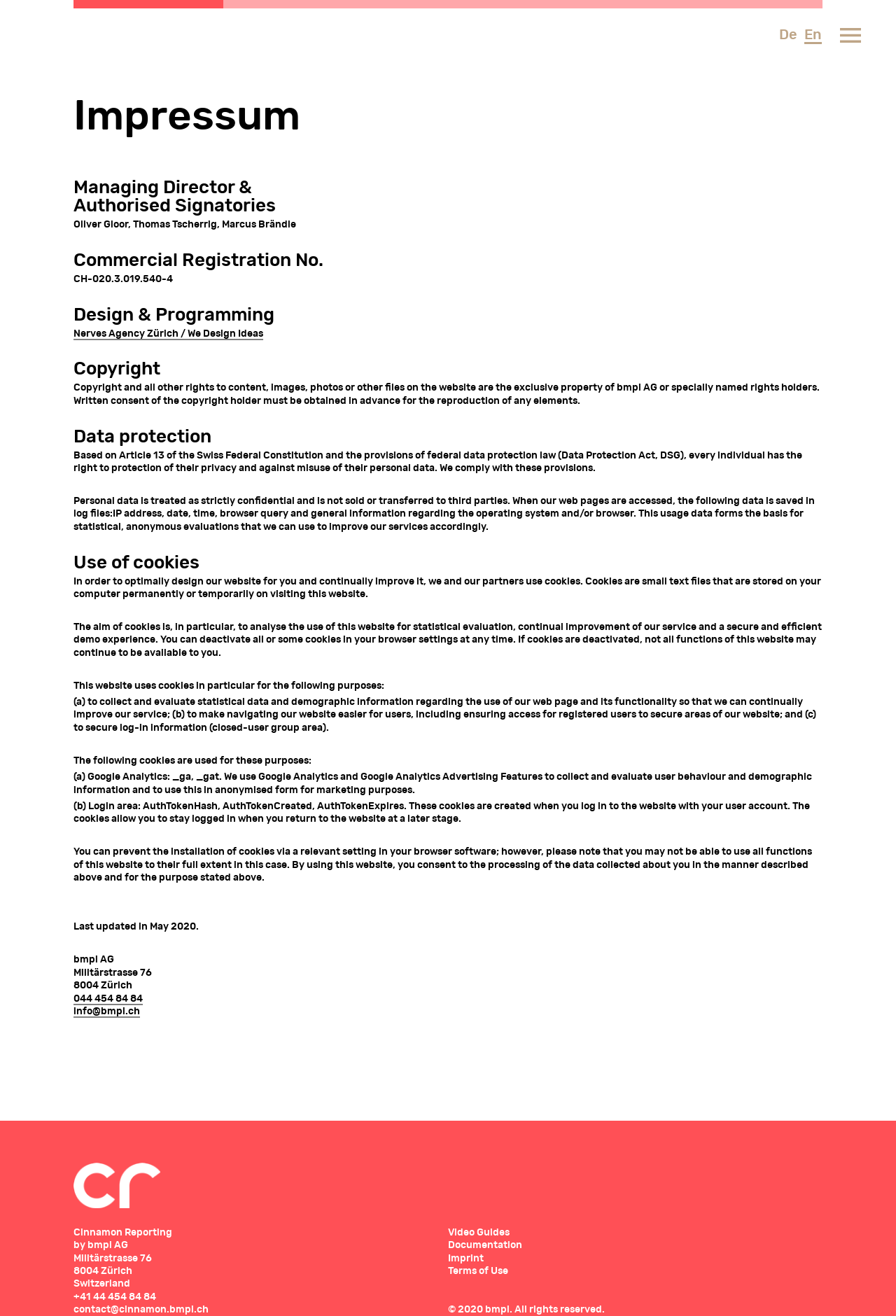Look at the image and write a detailed answer to the question: 
What is the name of the product or service offered by the company?

I found the name 'Cinnamon Reporting' at the top of the webpage, which appears to be the product or service offered by the company 'bmpi AG'.